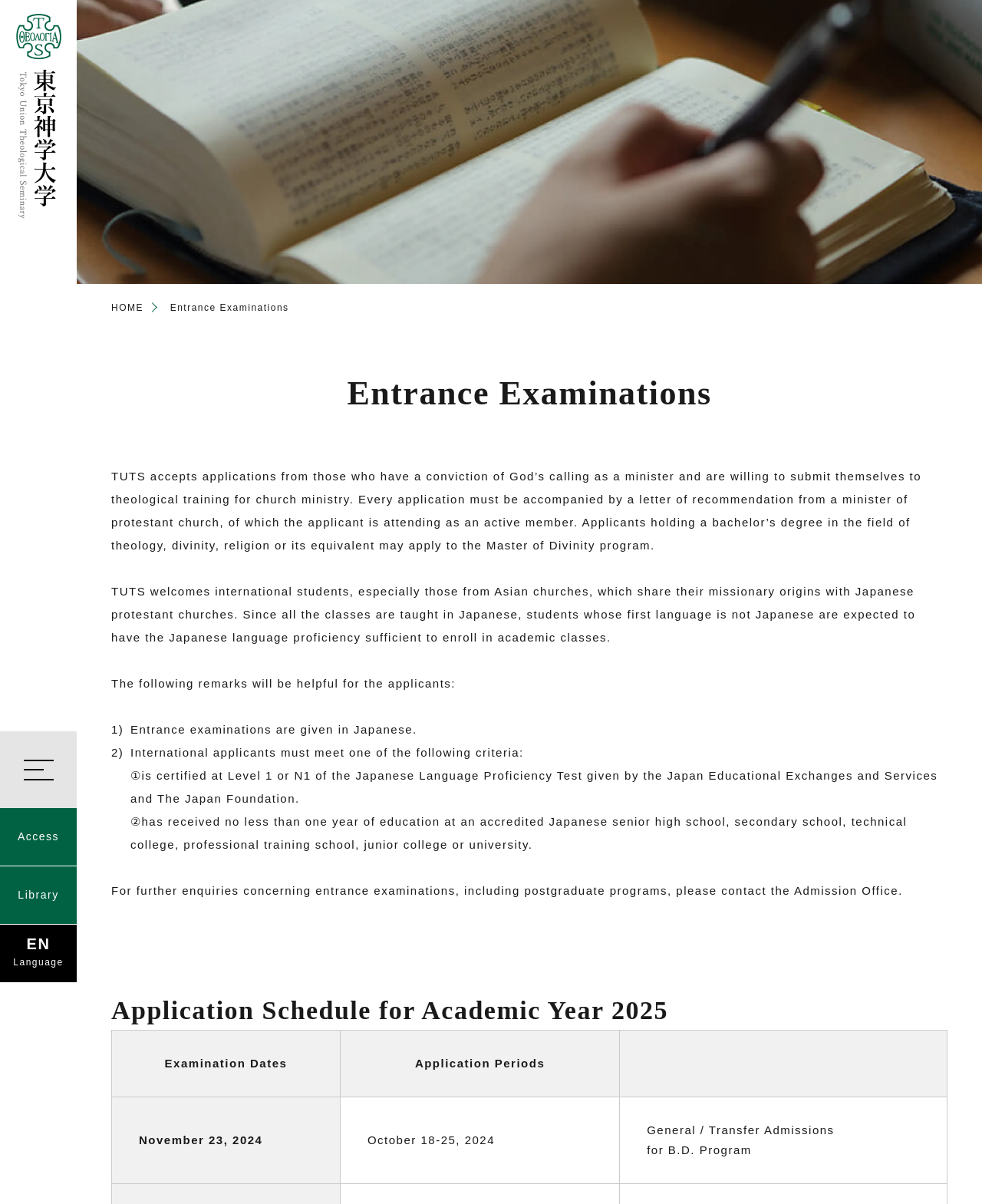Describe every aspect of the webpage in a detailed manner.

The webpage is the official website of Tokyo Union Theological Seminary. At the top, there is a heading with the seminary's name, accompanied by a link and an image with the same name. Below this, there are two links, "Access" and "Library", positioned side by side. 

To the right of these links, there is a language selection option with the text "Language" and a choice of "EN". 

Further down, there is a large image with the title "Entrance Examinations" spanning the entire width of the page. Below this image, there are three links: "HOME", "Entrance Examinations", and a heading with the same title as the image. 

The main content of the page is divided into several sections. The first section explains the eligibility criteria for applicants, including the requirement of a letter of recommendation from a Protestant church minister and a bachelor's degree in theology or a related field. 

The second section welcomes international students, especially those from Asian churches, and notes that all classes are taught in Japanese, so students need to have sufficient Japanese language proficiency. 

The third section provides additional information for applicants, including the fact that entrance examinations are given in Japanese. It also lists two criteria that international applicants must meet, either by passing a Japanese language proficiency test or by having received at least one year of education at an accredited Japanese institution. 

Finally, there is a section with a heading "Application Schedule for Academic Year 2025", which includes a table with examination dates and application periods.